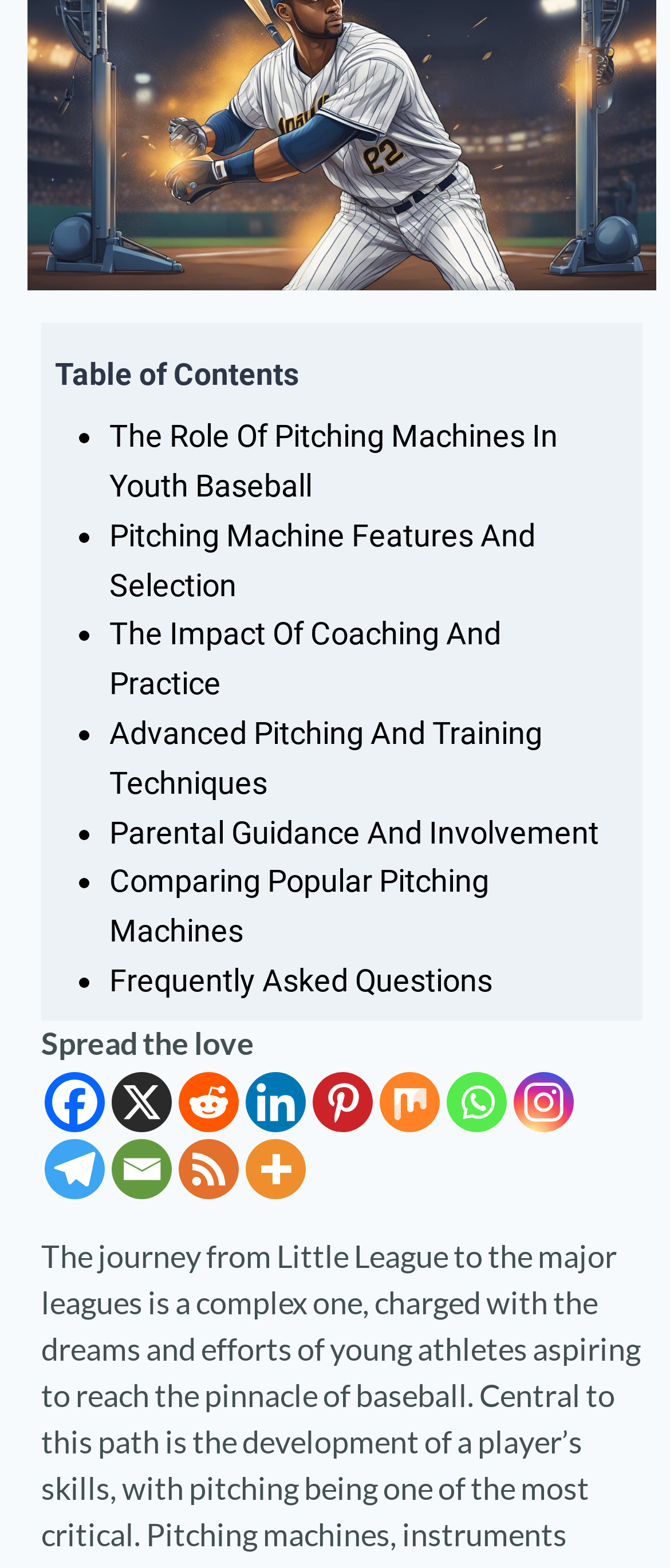How many links are in the table of contents?
Answer the question with a thorough and detailed explanation.

I counted the number of links under the 'Table of Contents' navigation element, which are 'The Role Of Pitching Machines In Youth Baseball', 'Pitching Machine Features And Selection', 'The Impact Of Coaching And Practice', 'Advanced Pitching And Training Techniques', 'Parental Guidance And Involvement', 'Comparing Popular Pitching Machines', and 'Frequently Asked Questions'.